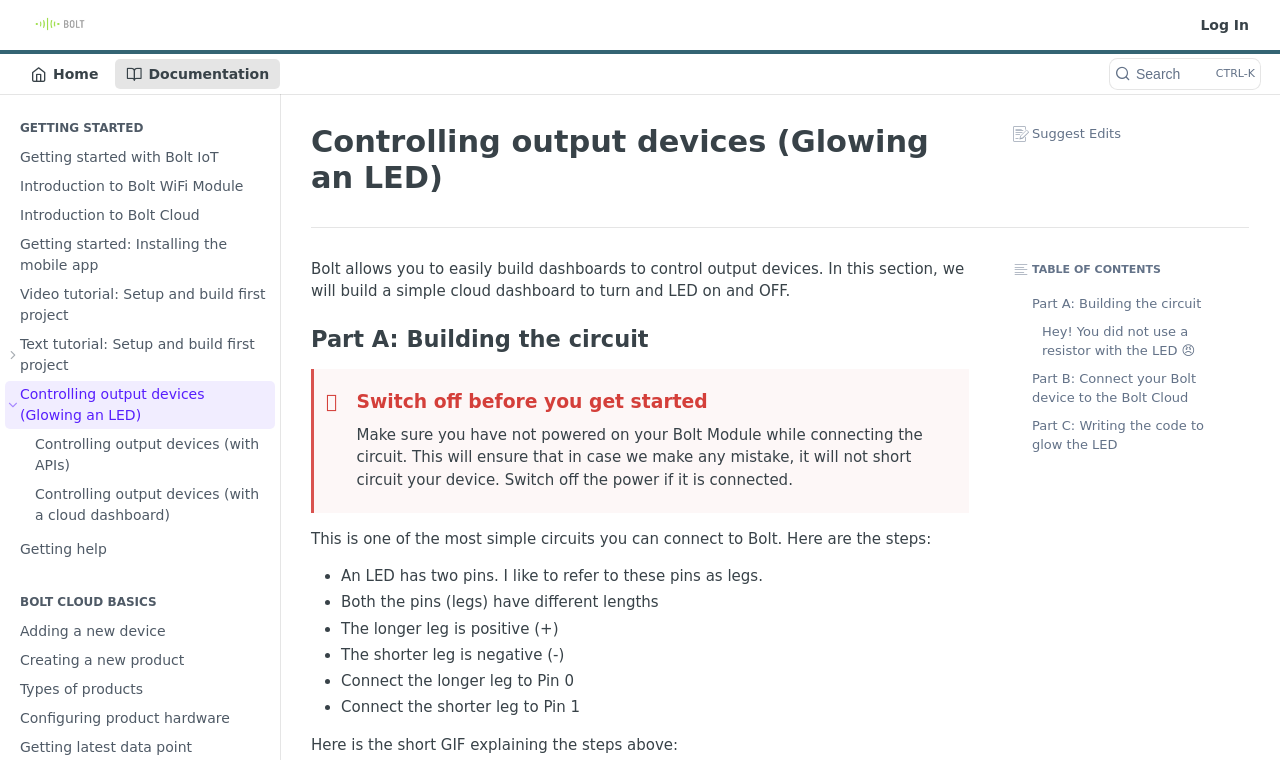Could you indicate the bounding box coordinates of the region to click in order to complete this instruction: "Read the 'Getting Started' section".

[0.004, 0.157, 0.215, 0.18]